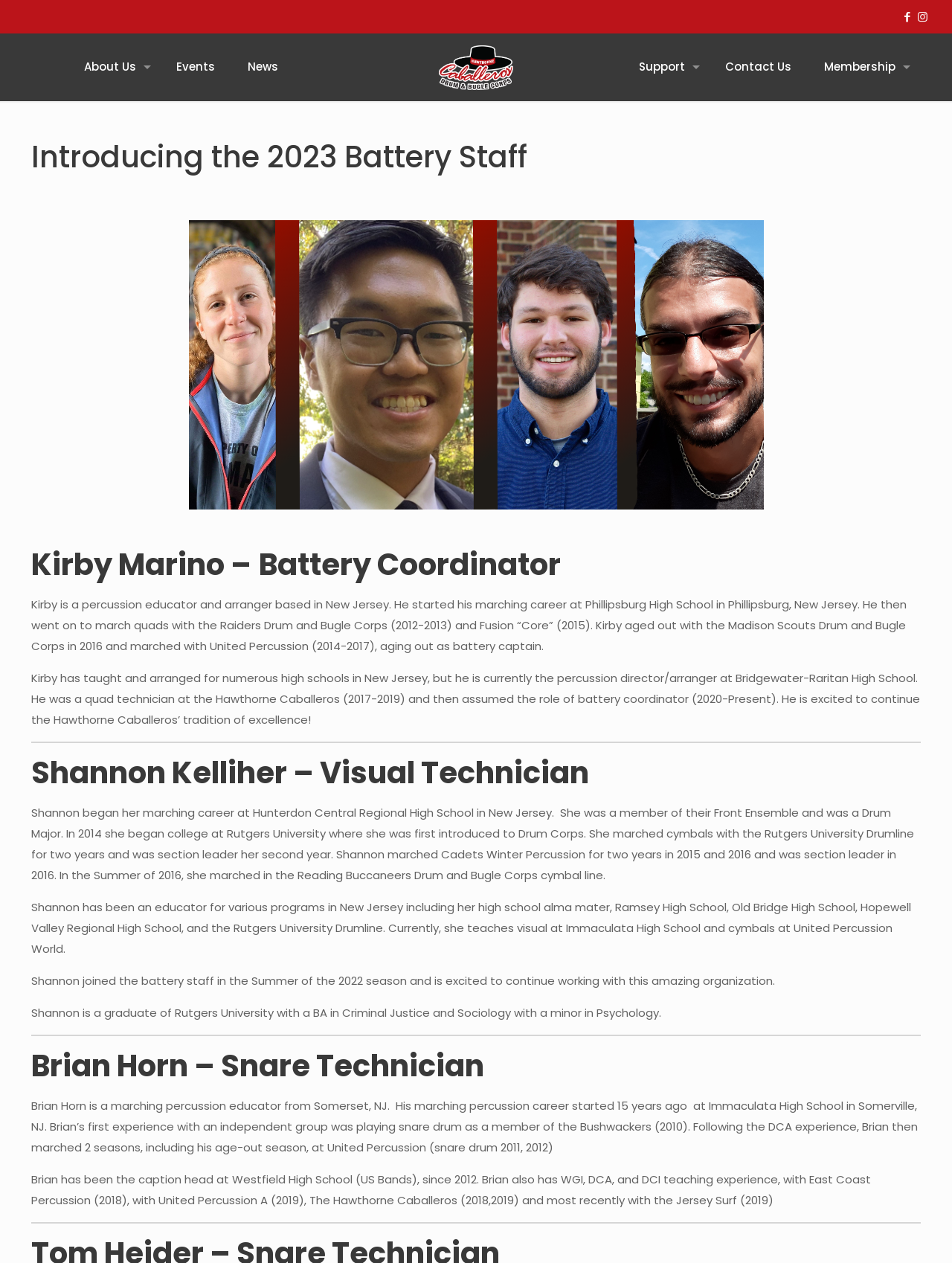What is the name of the drum and bugle corps where Kirby Marino aged out? Refer to the image and provide a one-word or short phrase answer.

Madison Scouts Drum and Bugle Corps